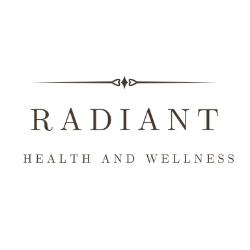Create a detailed narrative of what is happening in the image.

The image features the logo of "Radiant Health and Wellness," prominently displaying the name "RADIANT" in a bold yet elegant font at the top, complemented by the phrase "HEALTH AND WELLNESS" in a more understated style below. The design is finished with subtle decorative elements that enhance its sophistication, encapsulating the essence of a holistic and well-being-focused brand. This logo serves as a centerpiece for the brand, reflecting its commitment to promoting health and wellness in a radiant, uplifting manner.